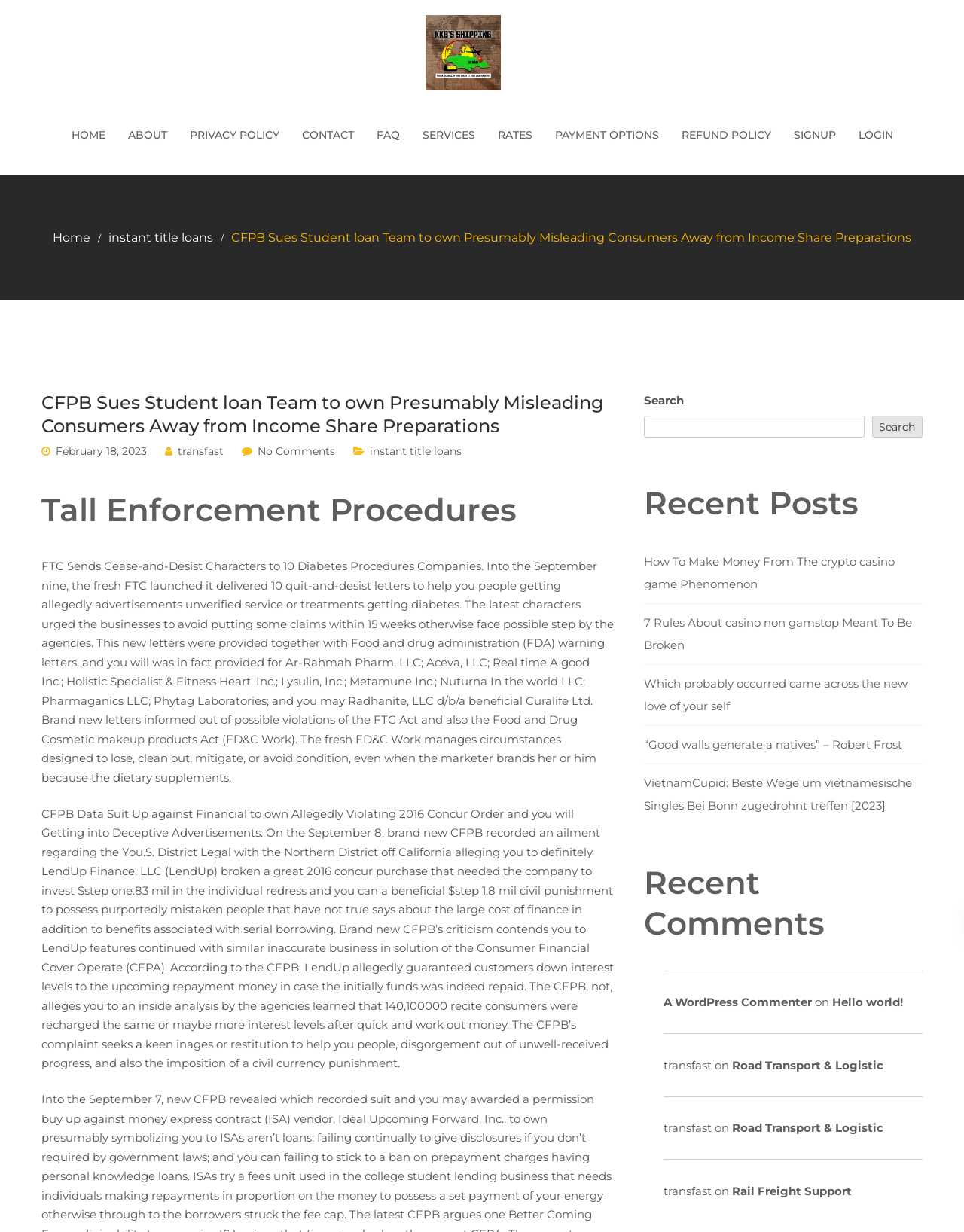Create an in-depth description of the webpage, covering main sections.

This webpage appears to be a news or blog website, with a focus on financial and consumer protection news. At the top of the page, there is a header section with a logo and a navigation menu with links to various sections of the website, including "HOME", "ABOUT", "PRIVACY POLICY", and others.

Below the header, there is a prominent heading that reads "CFPB Sues Student Loan Team to Own Presumably Misleading Consumers Away from Income Share Preparations". This heading is followed by a brief summary of the article, which is not provided in the accessibility tree.

To the right of the heading, there is a search bar with a search button. Below the search bar, there is a section titled "Recent Posts" with links to several articles, including "How To Make Money From The crypto casino game Phenomenon" and "7 Rules About casino non gamstop Meant To Be Broken".

Further down the page, there is a section titled "Recent Comments" with a list of comments from users, including a comment from "A WordPress Commenter" on the article "Hello world!".

At the bottom of the page, there is a footer section with links to various articles and categories, including "transfast" and "Road Transport & Logistic". There are also several images on the page, including a logo for "kkb's shipping" at the top of the page.

Overall, the webpage appears to be a news or blog website with a focus on financial and consumer protection news, with a simple and easy-to-navigate layout.